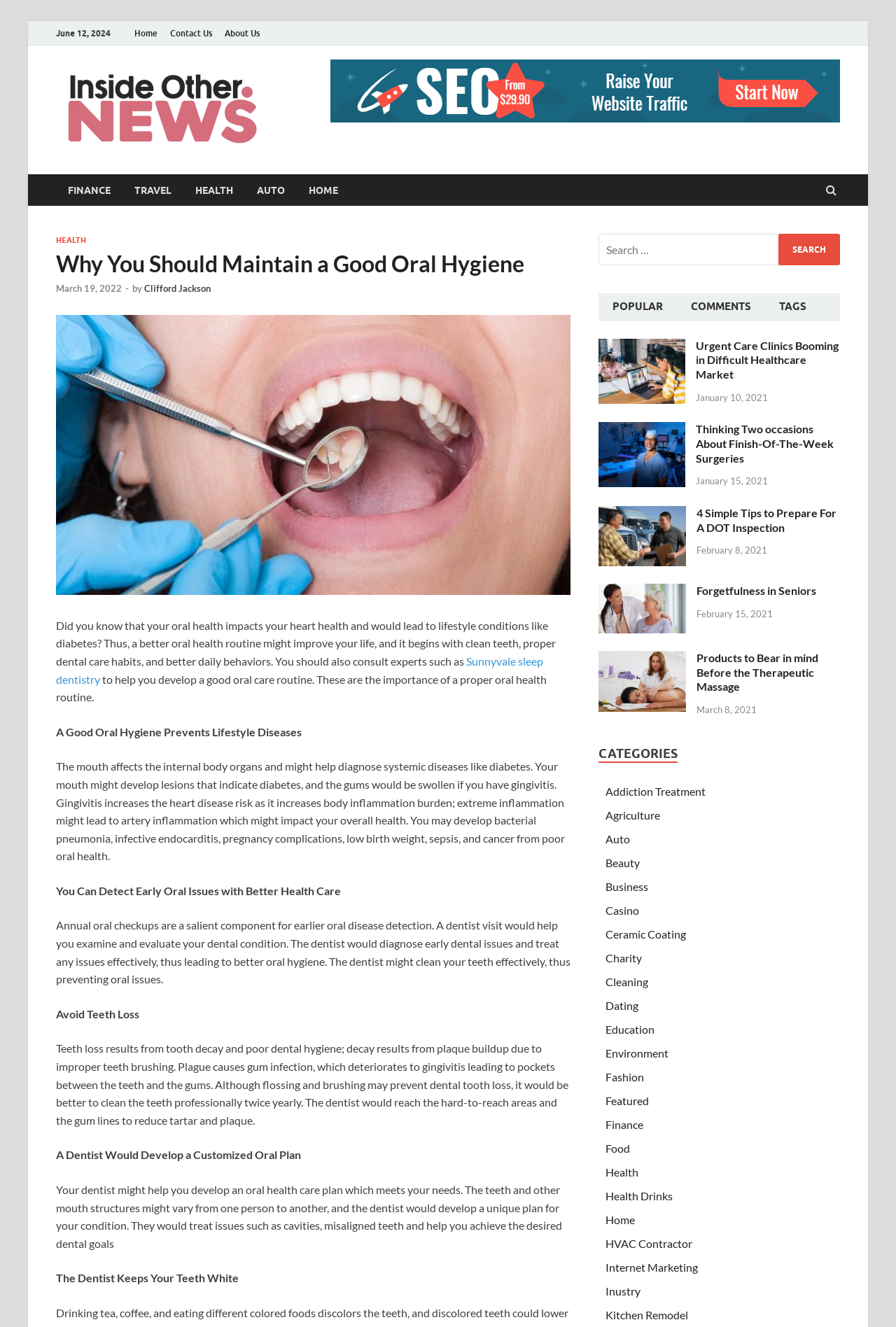Provide the bounding box coordinates of the UI element this sentence describes: "About Us".

[0.244, 0.016, 0.297, 0.034]